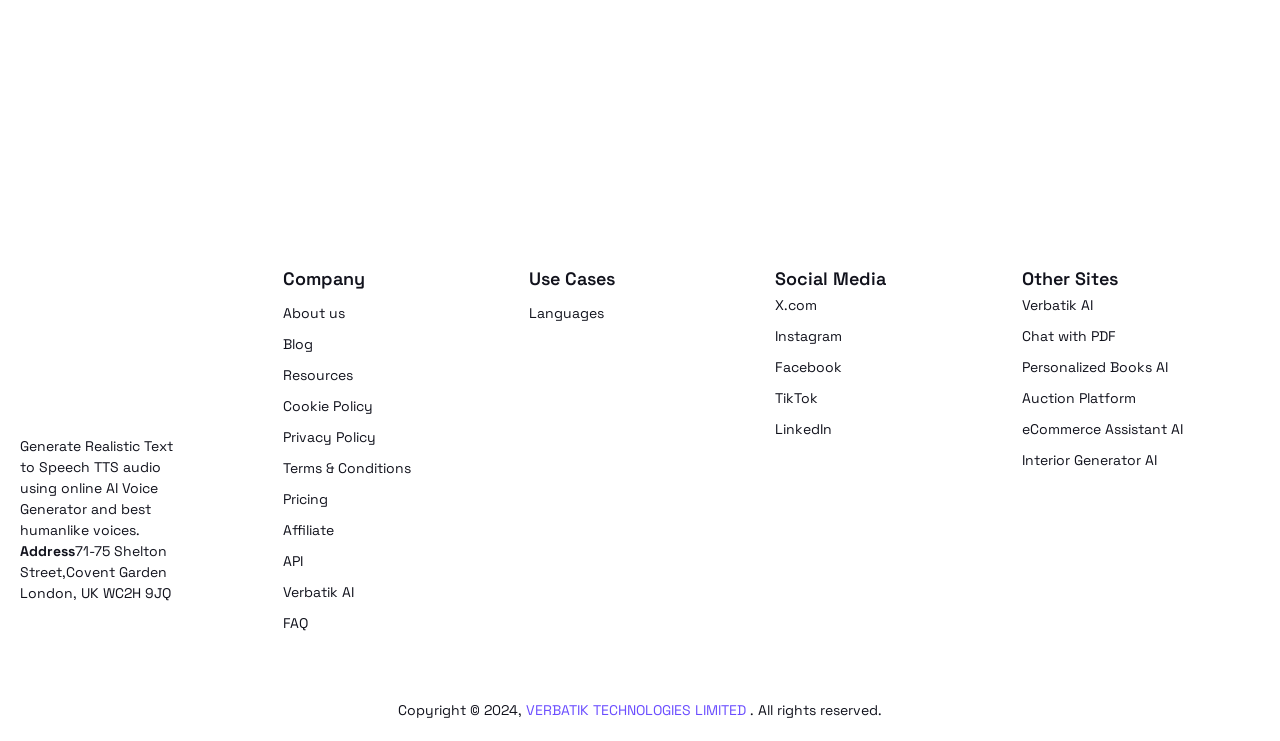Please reply to the following question using a single word or phrase: 
What is the purpose of the website?

Generate Realistic Text to Speech TTS audio